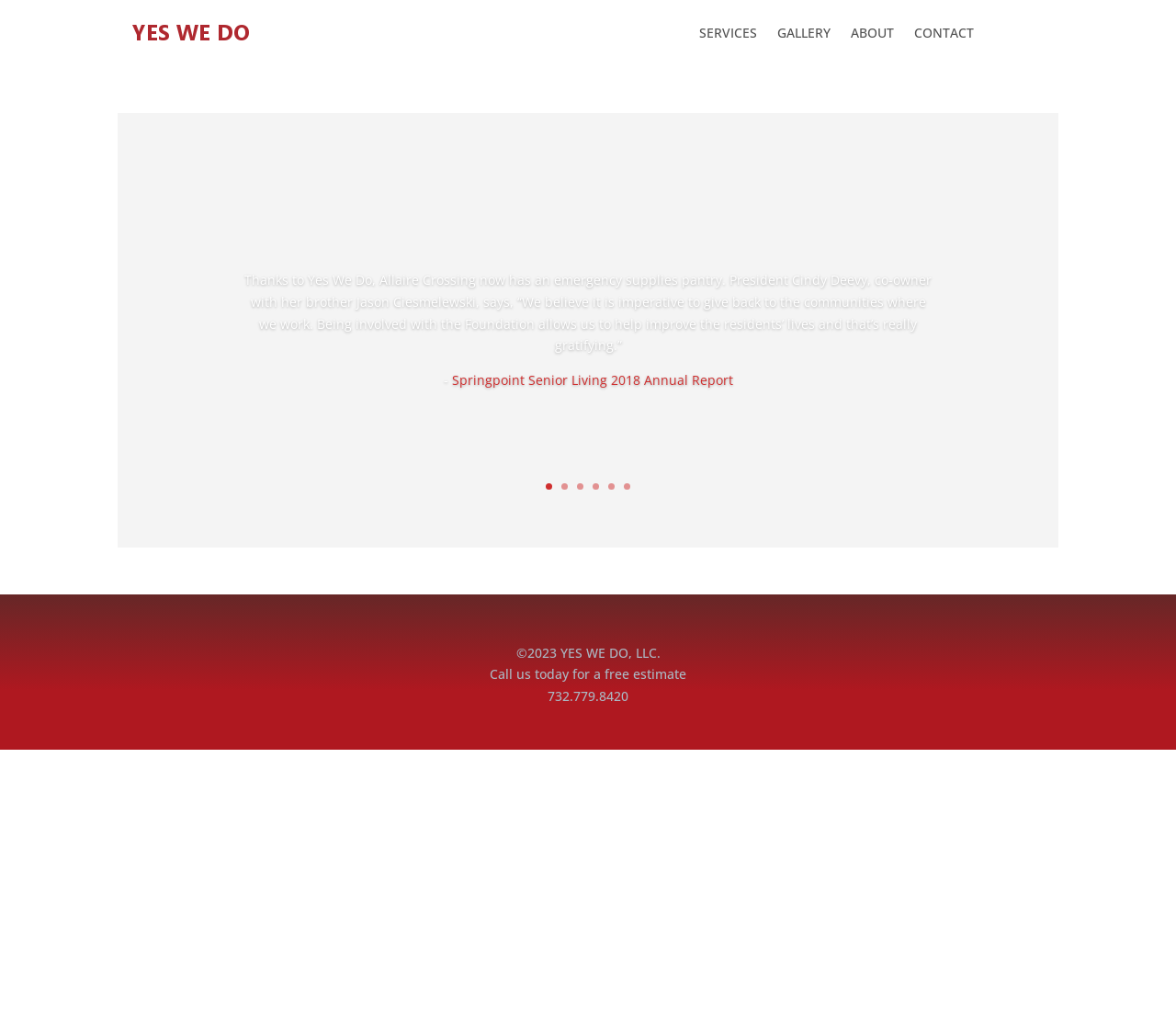Provide the bounding box coordinates for the specified HTML element described in this description: "Next". The coordinates should be four float numbers ranging from 0 to 1, in the format [left, top, right, bottom].

[0.88, 0.299, 0.917, 0.342]